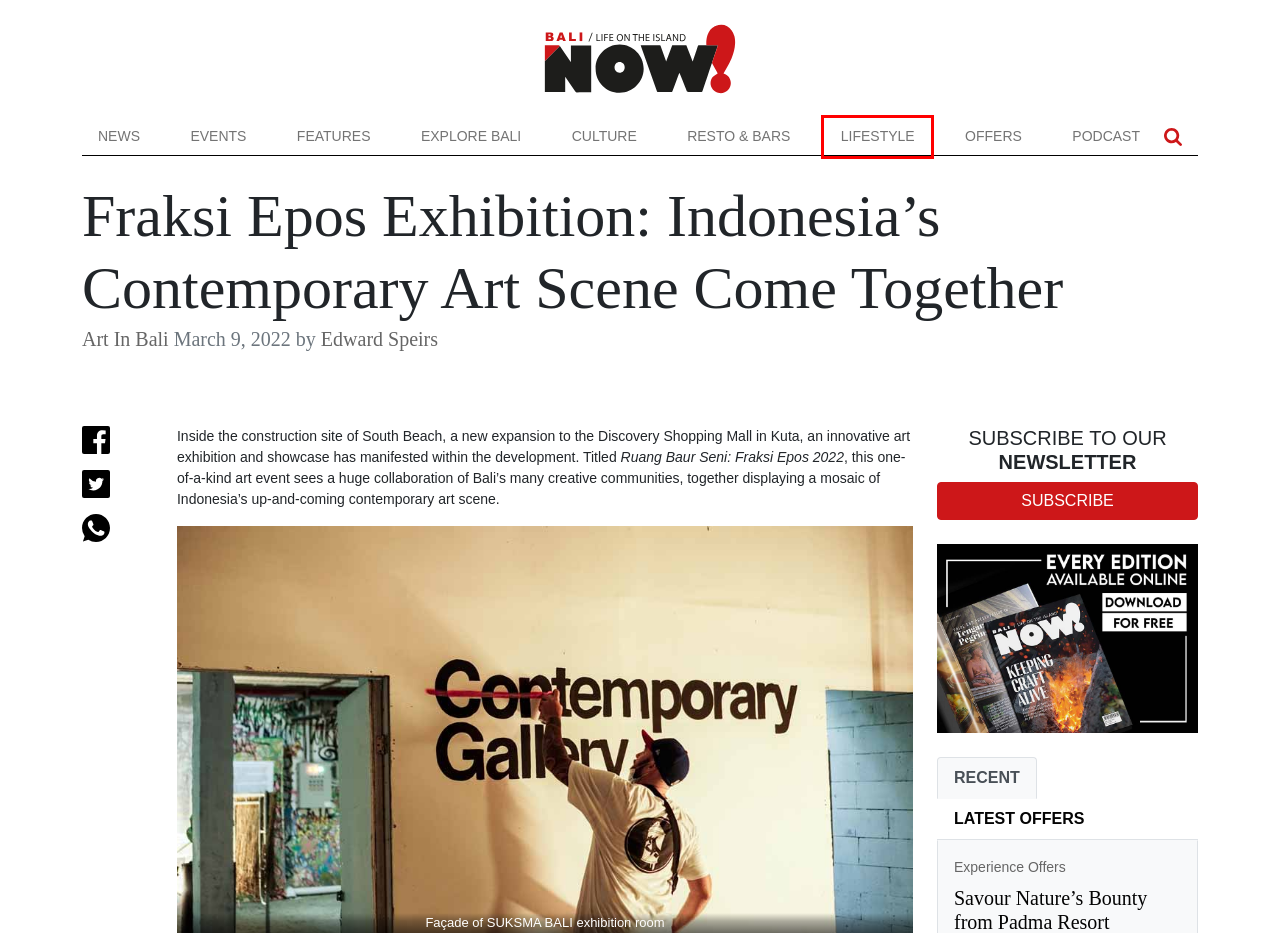Please examine the screenshot provided, which contains a red bounding box around a UI element. Select the webpage description that most accurately describes the new page displayed after clicking the highlighted element. Here are the candidates:
A. Edward Speirs, Author at NOW! Bali
B. Features Archives - NOW! Bali
C. NOW! Bali Magazine - Payhip
D. Latest News 2022 - NOW! Bali
E. Lifestyle Archives - NOW! Bali
F. Restaurants and Bars - NOW! Bali
G. Art In Bali Archives - NOW! Bali
H. Experience Offers Archives - NOW! Bali

E